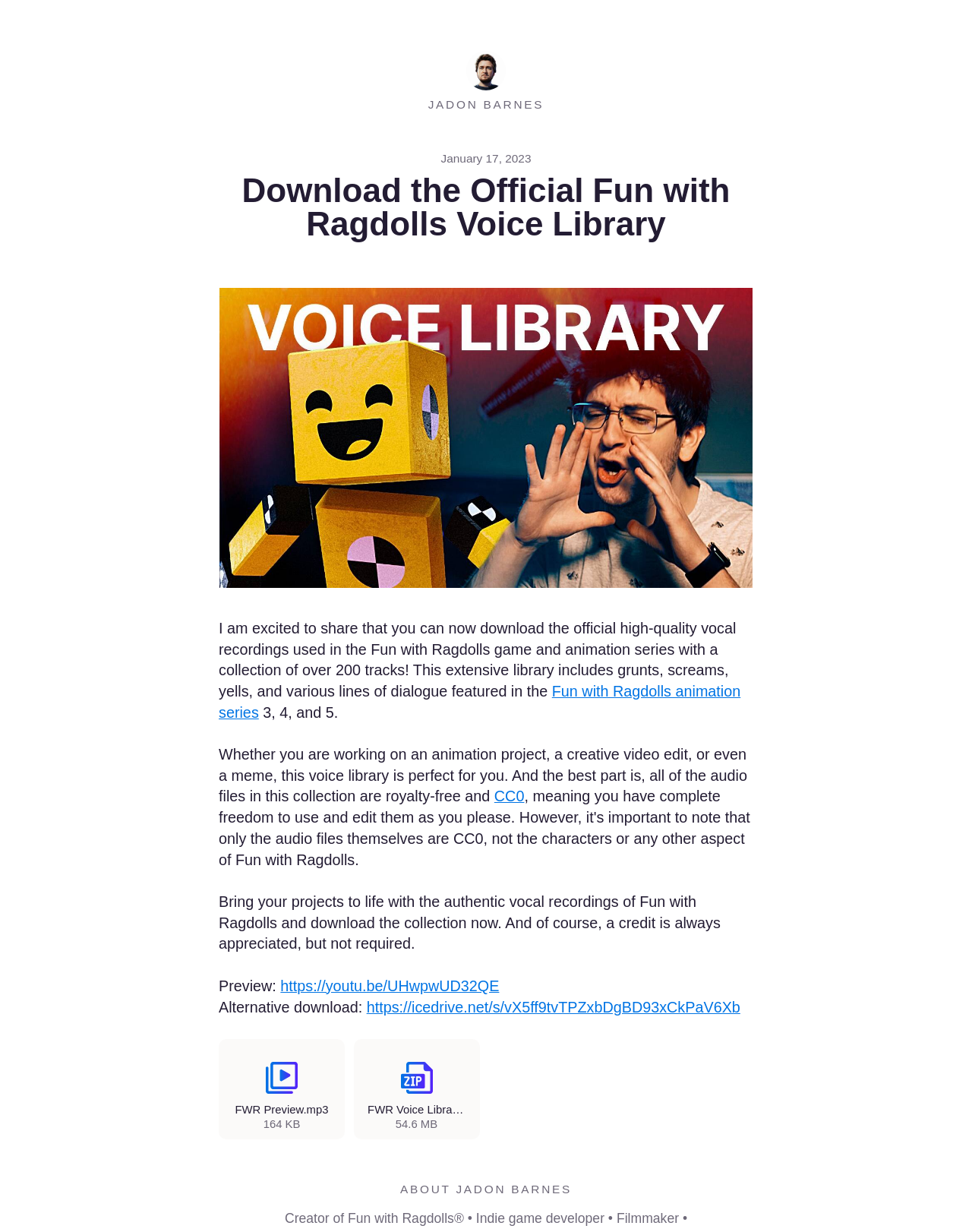Utilize the details in the image to give a detailed response to the question: What is the name of the creator of Fun with Ragdolls?

I found the answer by reading the text in the header section, which mentions 'All posts from Jadon Barnes'.